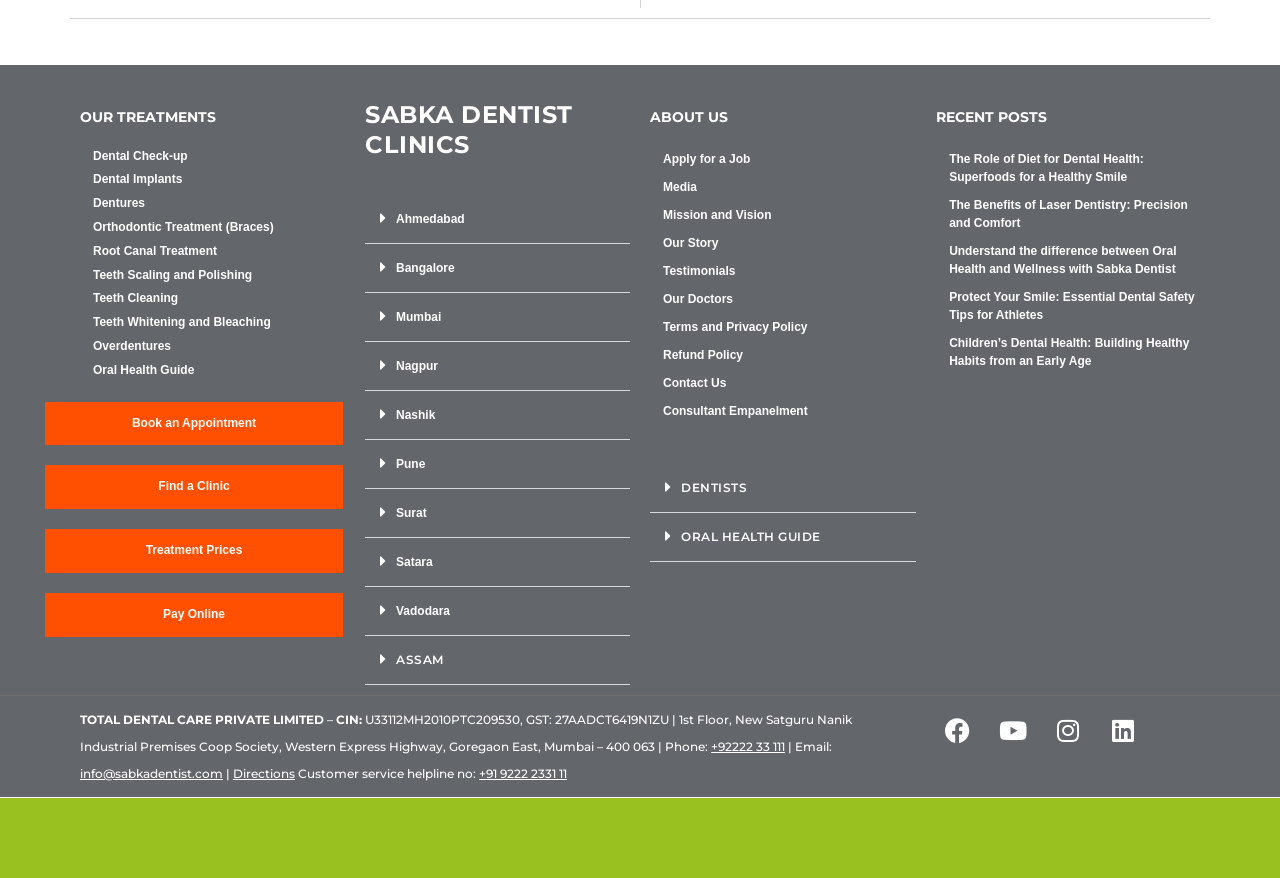Please identify the bounding box coordinates of the element that needs to be clicked to perform the following instruction: "Find a clinic".

[0.035, 0.53, 0.268, 0.58]